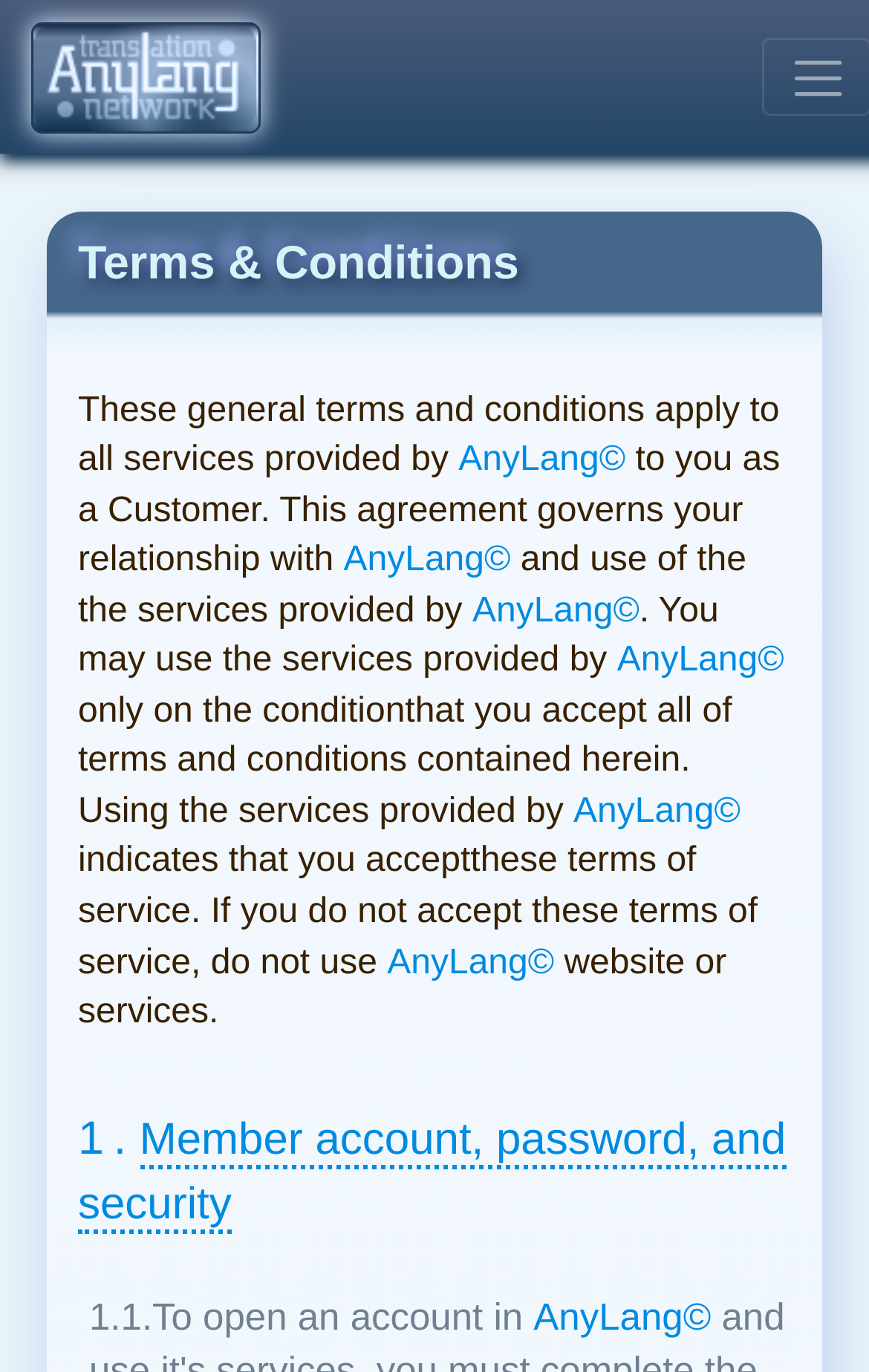What is the topic of the section starting with '1.1.'?
Please provide a detailed answer to the question.

The section starting with '1.1.' appears to be discussing the process of opening an account in AnyLang, as indicated by the text 'To open an account in AnyLang'.